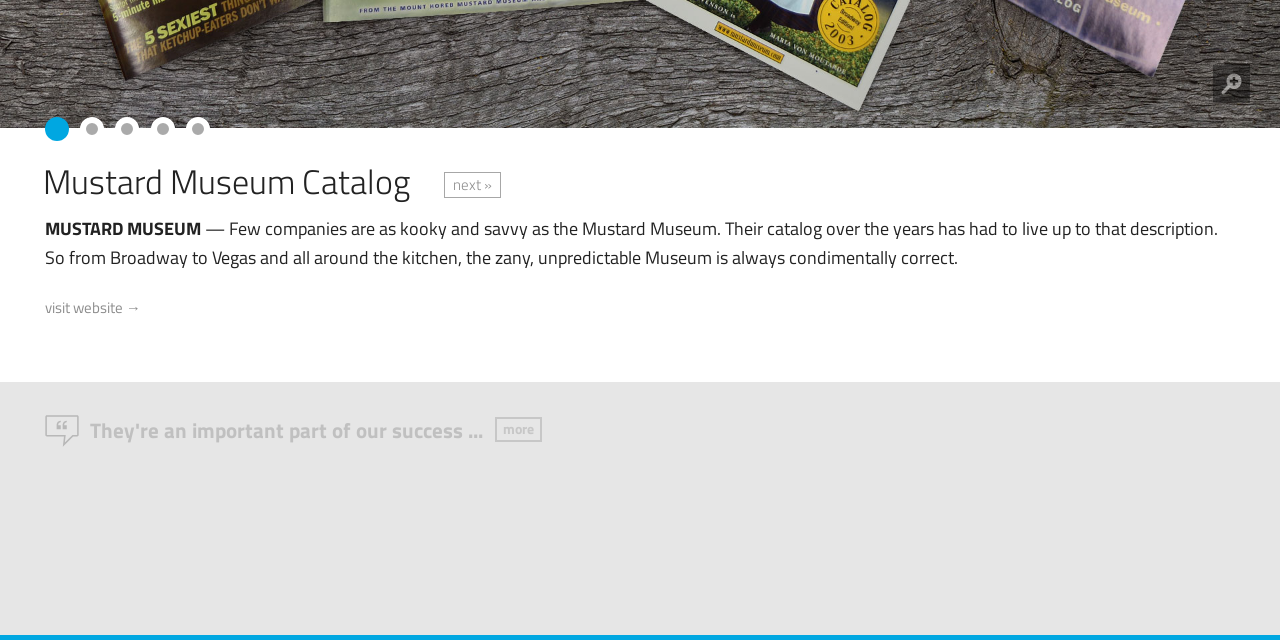What is the theme of the webpage content?
Respond to the question with a single word or phrase according to the image.

Mustard Museum catalog